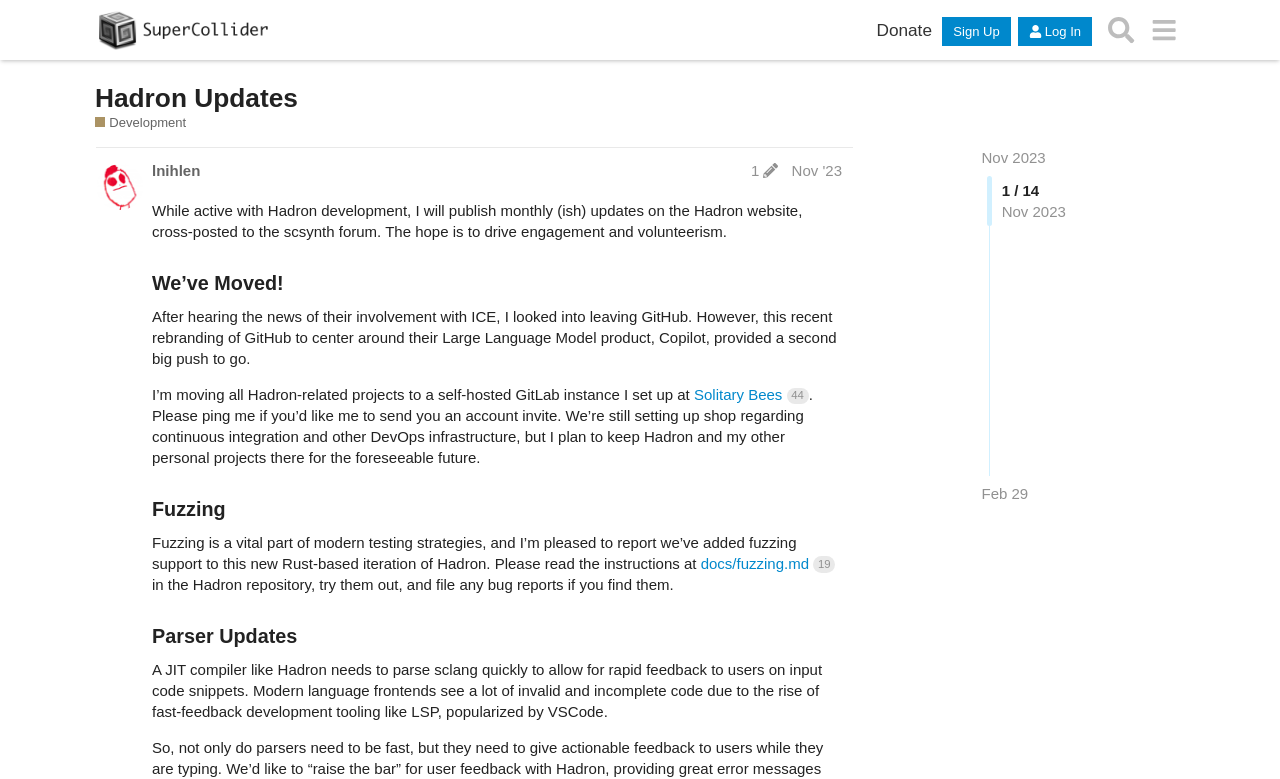Find the bounding box coordinates of the clickable area that will achieve the following instruction: "Search for something".

[0.859, 0.011, 0.892, 0.066]